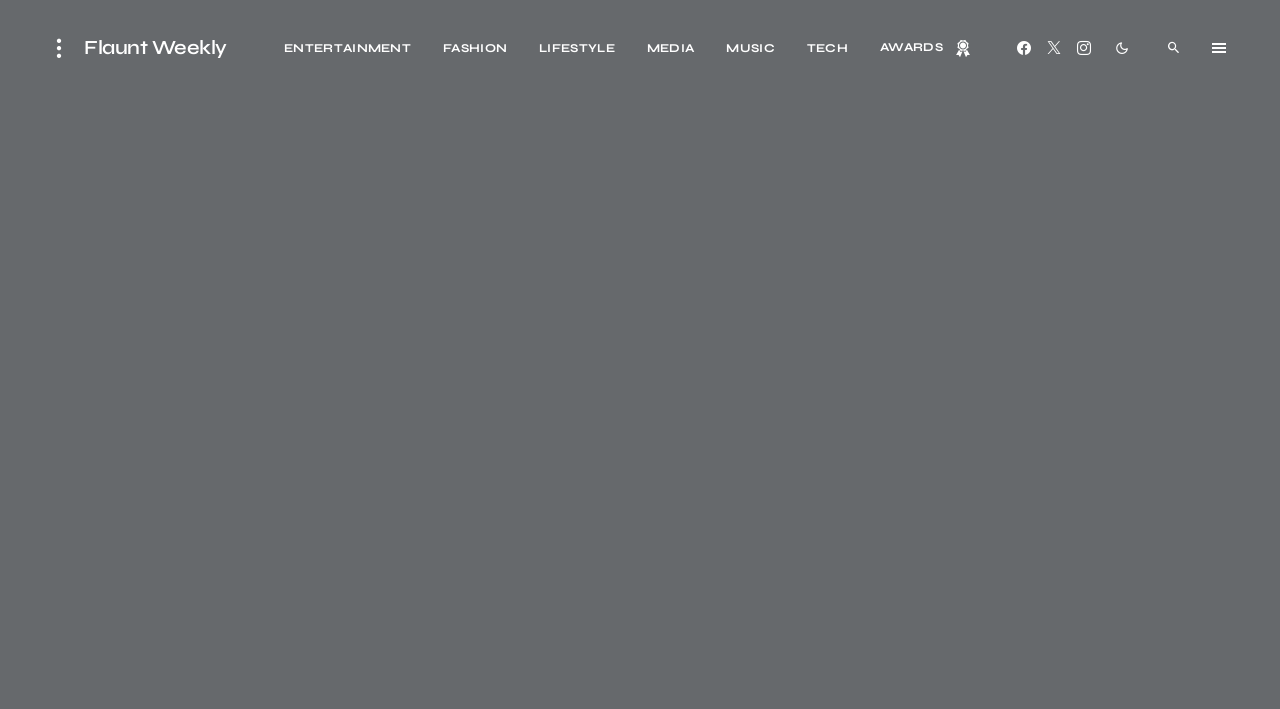Please locate the bounding box coordinates of the element that should be clicked to achieve the given instruction: "Click on Flaunt Weekly".

[0.066, 0.047, 0.177, 0.089]